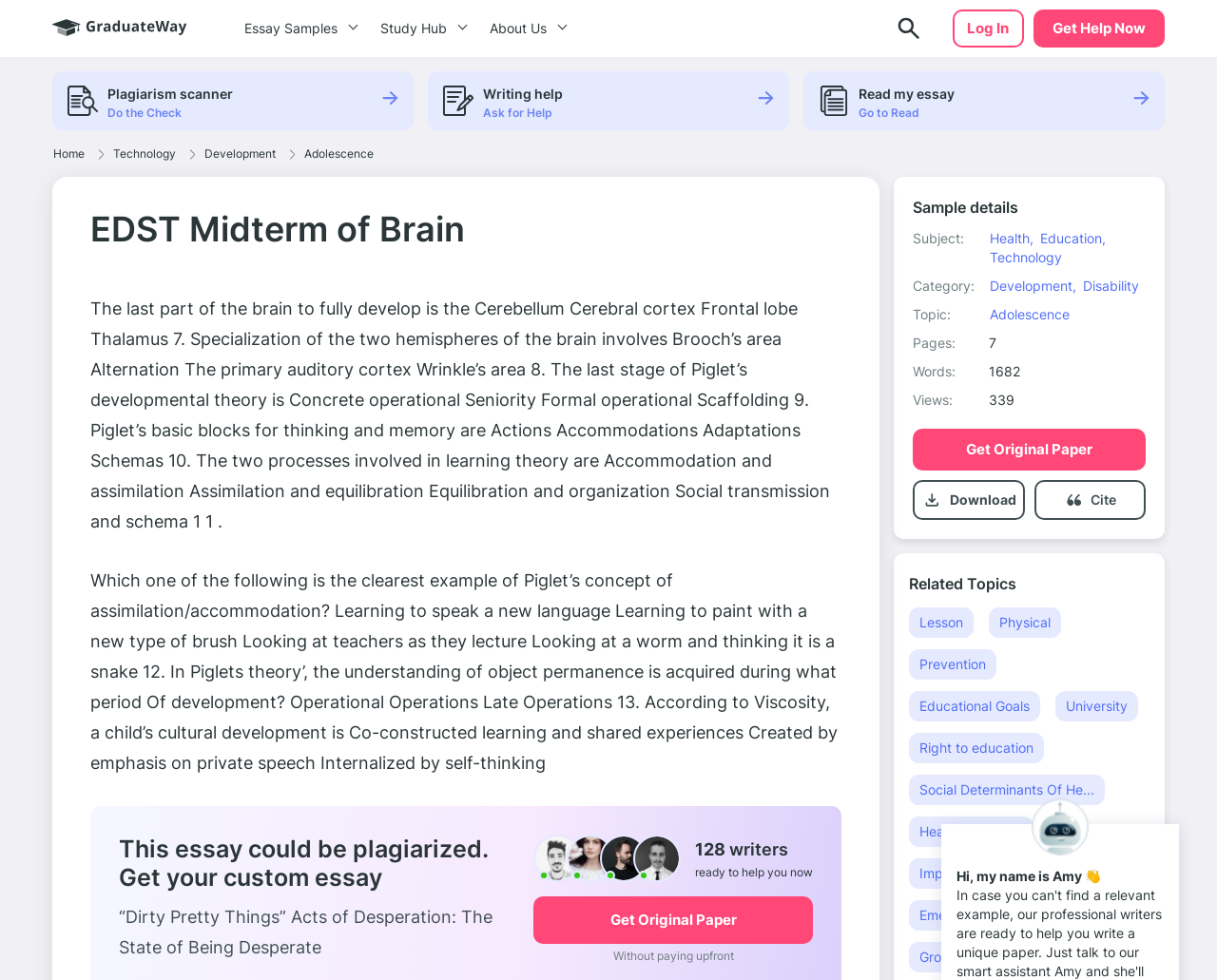Write a detailed summary of the webpage, including text, images, and layout.

The webpage is about a specific essay example, "EDST Midterm of Brain," on GraduateWay. At the top, there is a logo and a "Get Help Now" button. Below that, there are several links, including "About Us," "Log In," and a plagiarism checker. 

On the left side, there are three images with corresponding text: "Plagiarism scanner," "Writing help," and "Read my essay." 

The main content of the webpage is divided into two sections. The first section displays the details of the essay, including the subject, category, topic, number of pages, and number of words. There are also links to related topics, such as "Lesson," "Physical," and "Prevention." 

The second section is the essay itself, which appears to be a midterm exam on the brain, covering topics such as brain development, specialization of the two hemispheres, and learning theory. The essay is divided into multiple questions, each with a corresponding answer.

Below the essay, there are several calls-to-action, including "Get Original Paper," "Download," and "Cite." There is also a warning that the essay could be plagiarized and an offer to get a custom essay. Additionally, there are links to other essays, such as "“Dirty Pretty Things” Acts of Desperation: The State of Being Desperate." 

At the bottom of the page, there is a message from a writer, Amy, who is ready to help with writing tasks. There is also an image and a button to get original papers without paying upfront.